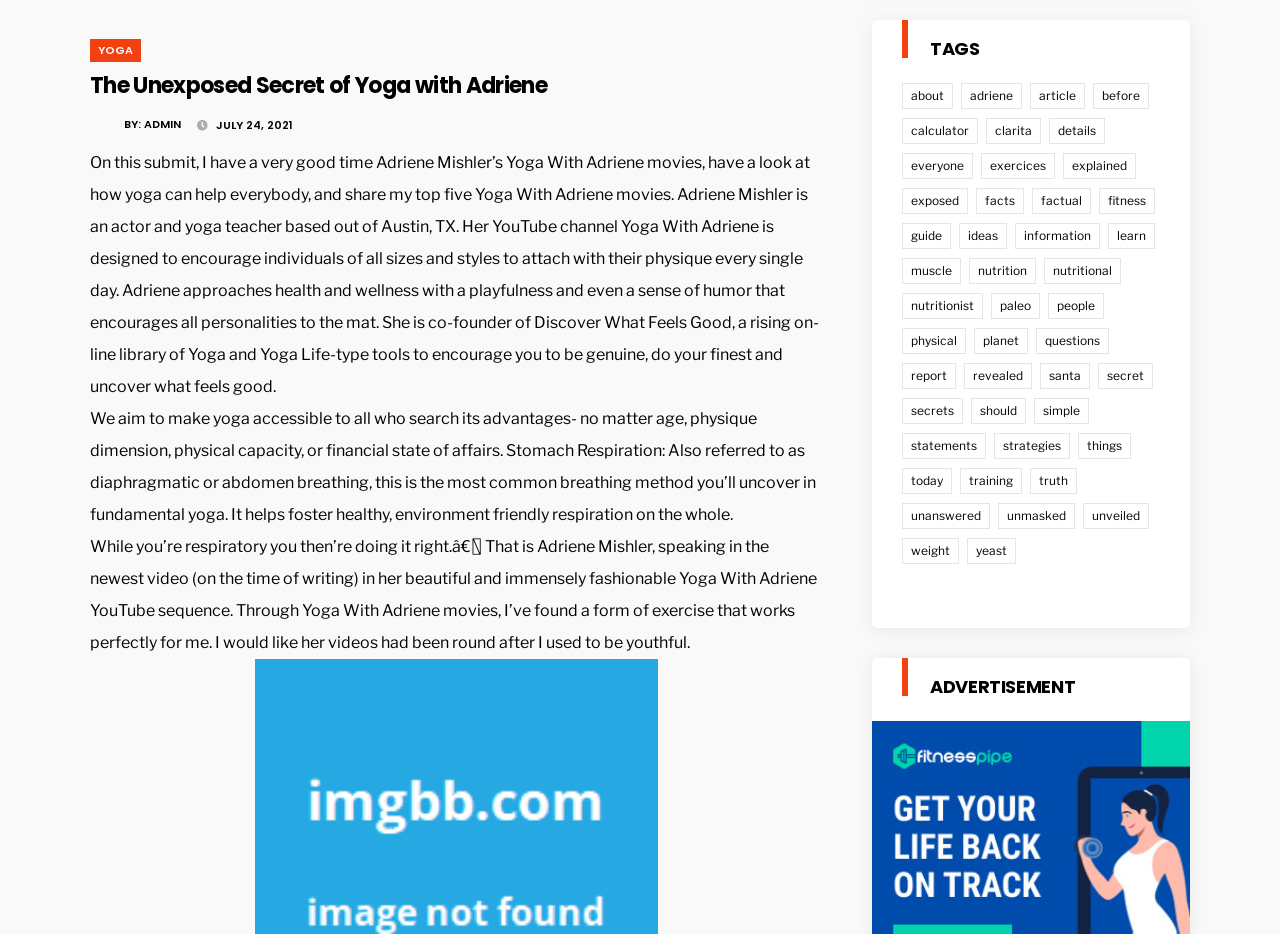Provide the bounding box coordinates of the area you need to click to execute the following instruction: "Learn more about 'yoga with Adriene'".

[0.07, 0.078, 0.642, 0.107]